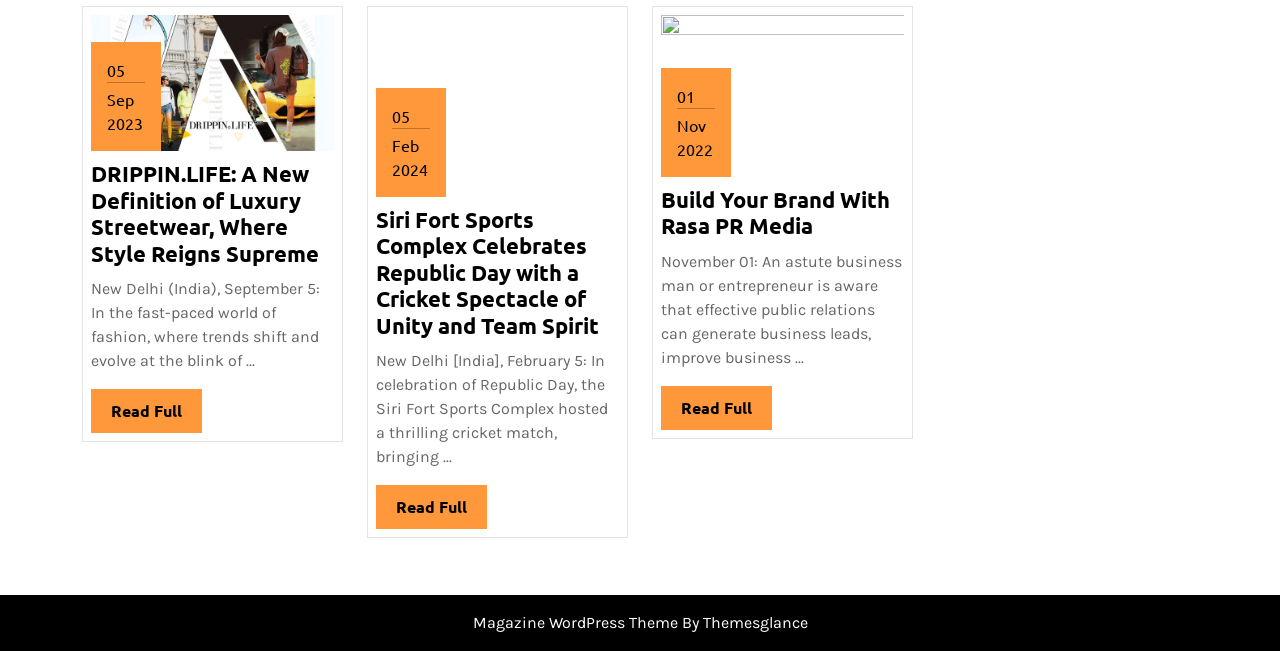Specify the bounding box coordinates of the area to click in order to follow the given instruction: "Check the Magazine WordPress Theme."

[0.369, 0.942, 0.529, 0.971]